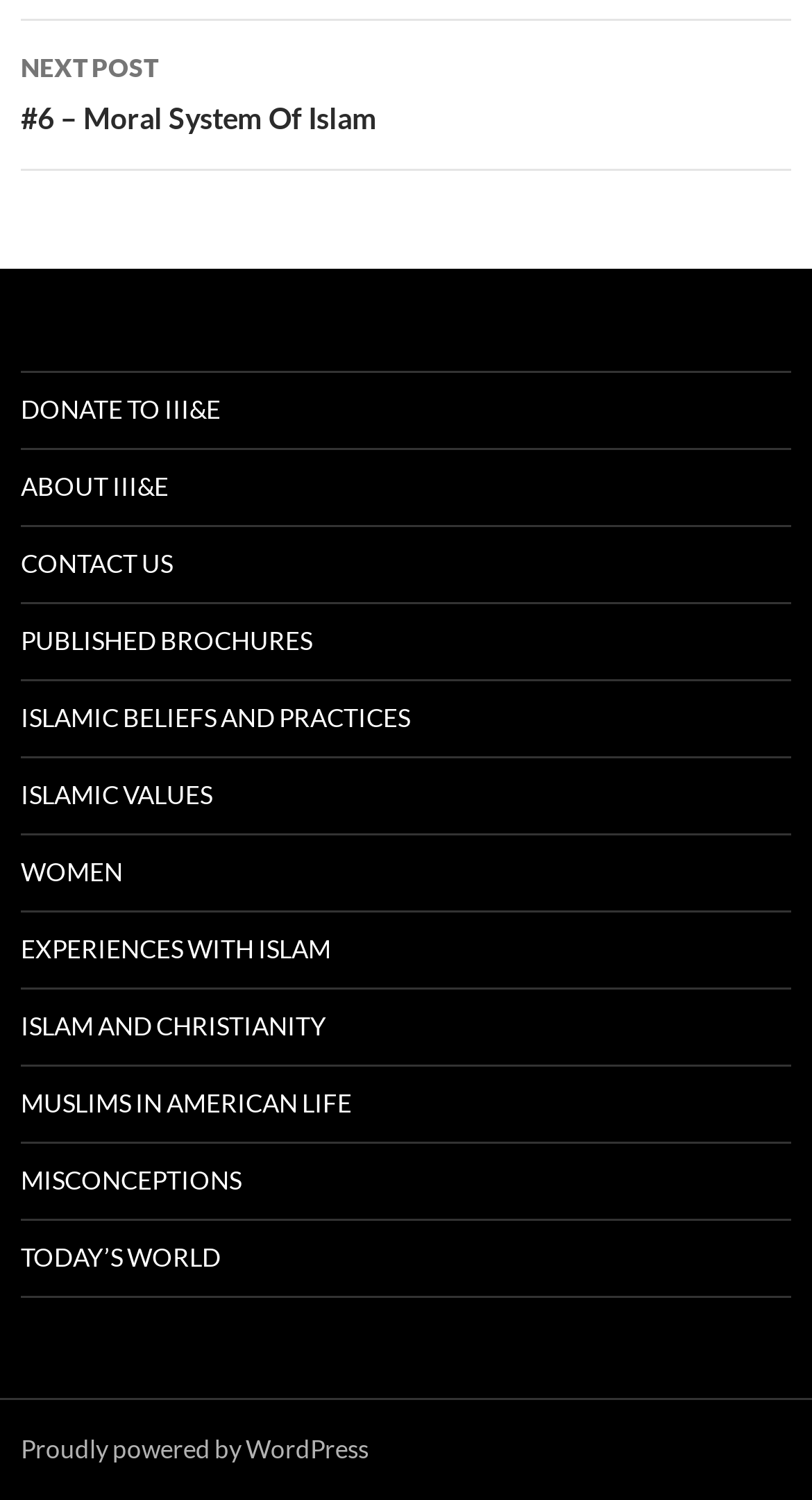Please find and report the bounding box coordinates of the element to click in order to perform the following action: "Learn about Islamic beliefs and practices". The coordinates should be expressed as four float numbers between 0 and 1, in the format [left, top, right, bottom].

[0.026, 0.454, 0.974, 0.504]